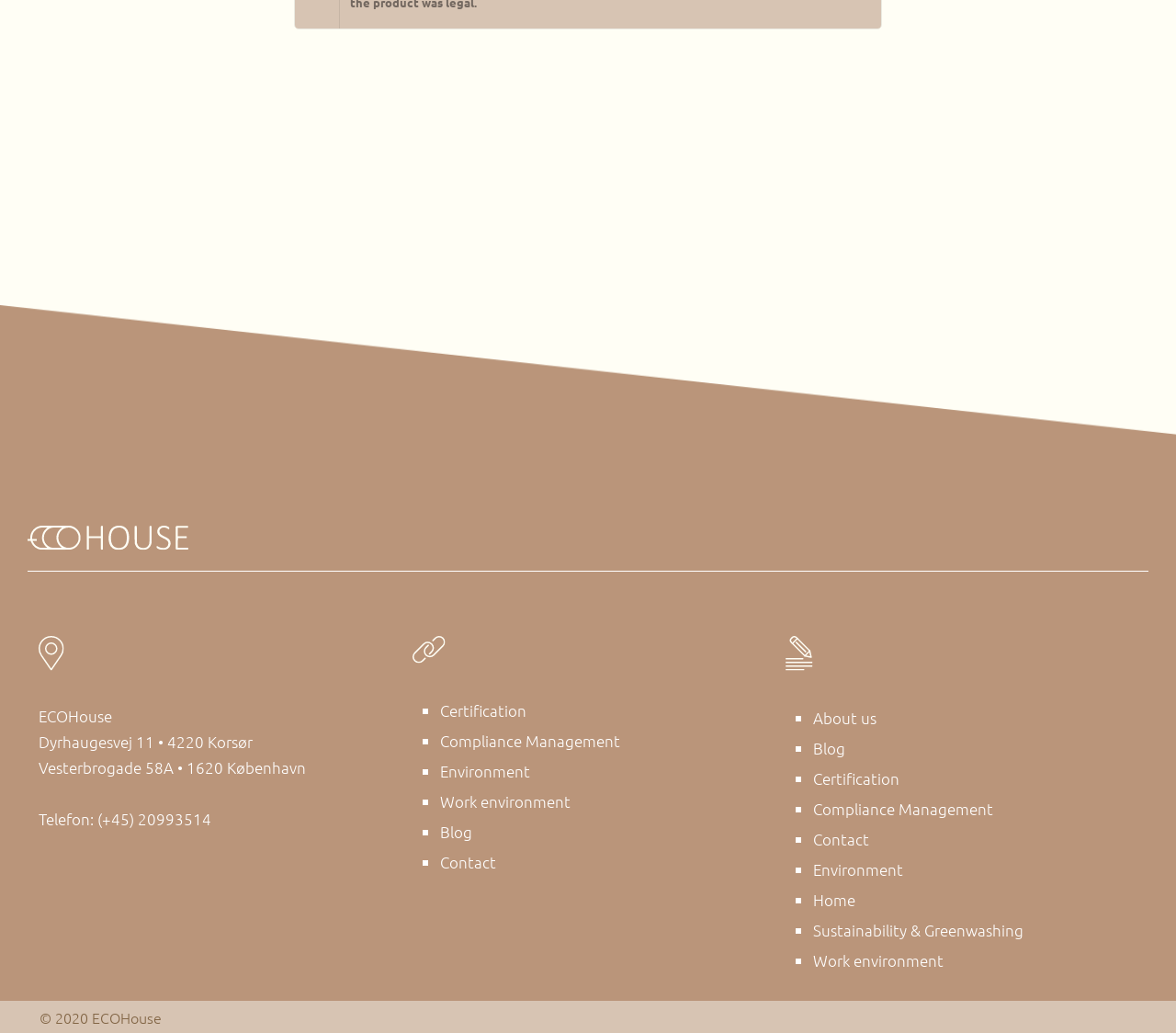Reply to the question with a brief word or phrase: What is the address of the company?

Dyrhaugesvej 11 • 4220 Korsør